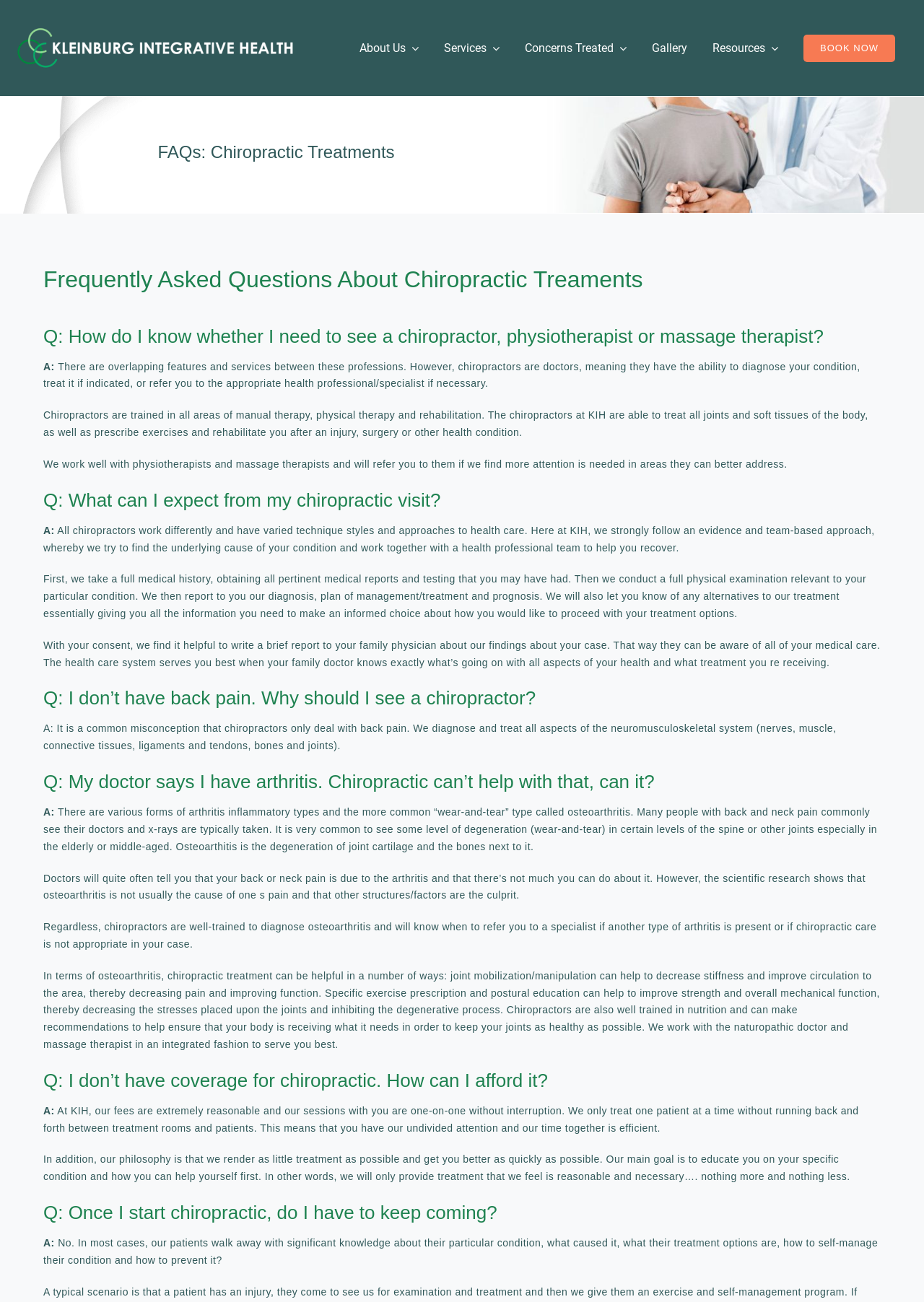Find and specify the bounding box coordinates that correspond to the clickable region for the instruction: "Click on the 'BOOK NOW' button".

[0.87, 0.015, 0.969, 0.059]